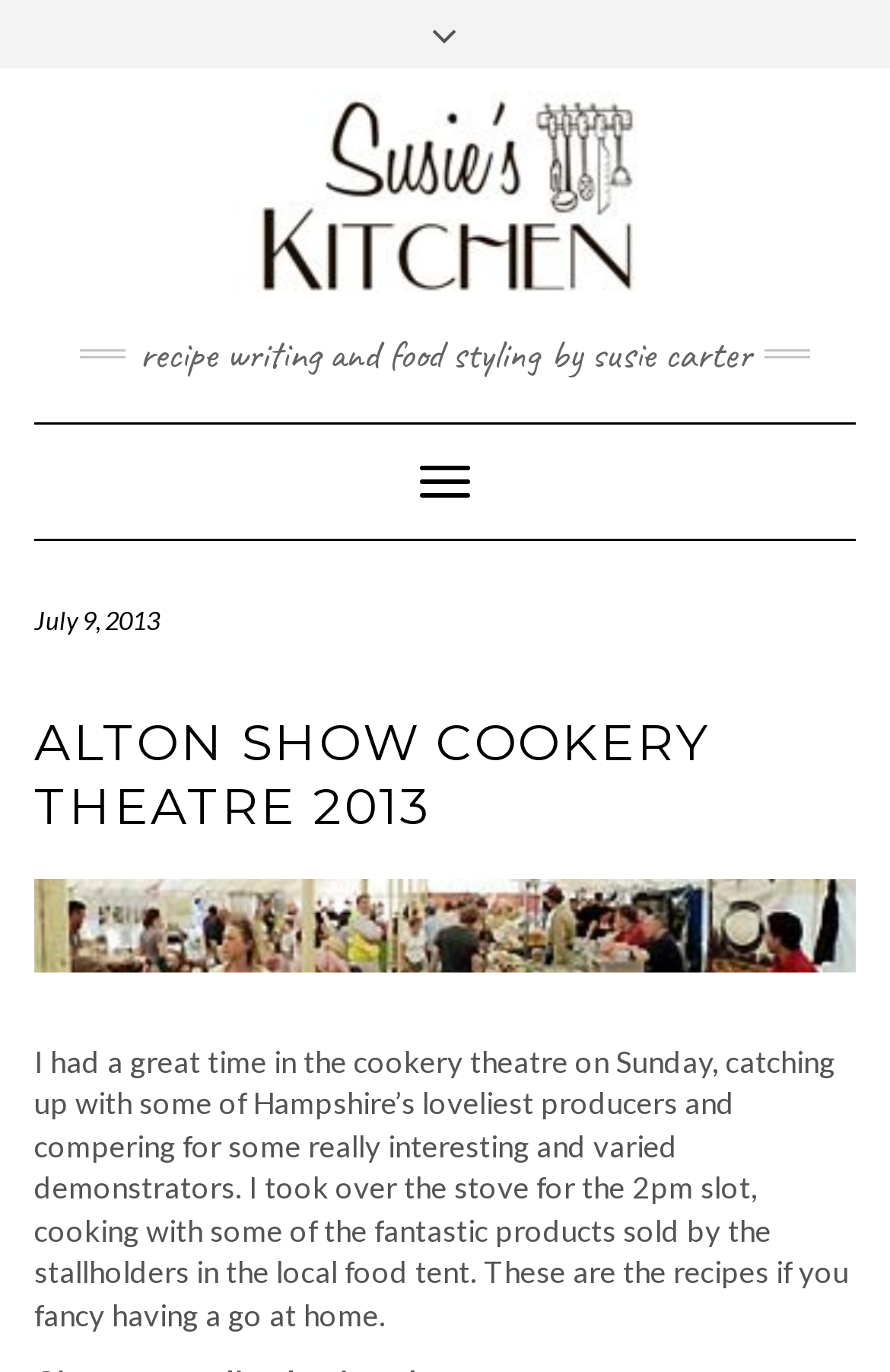With reference to the screenshot, provide a detailed response to the question below:
How many images are there on the page?

There are two images on the page: one is the logo of Susie's Kitchen, and the other is an image below the main heading, which is not described.